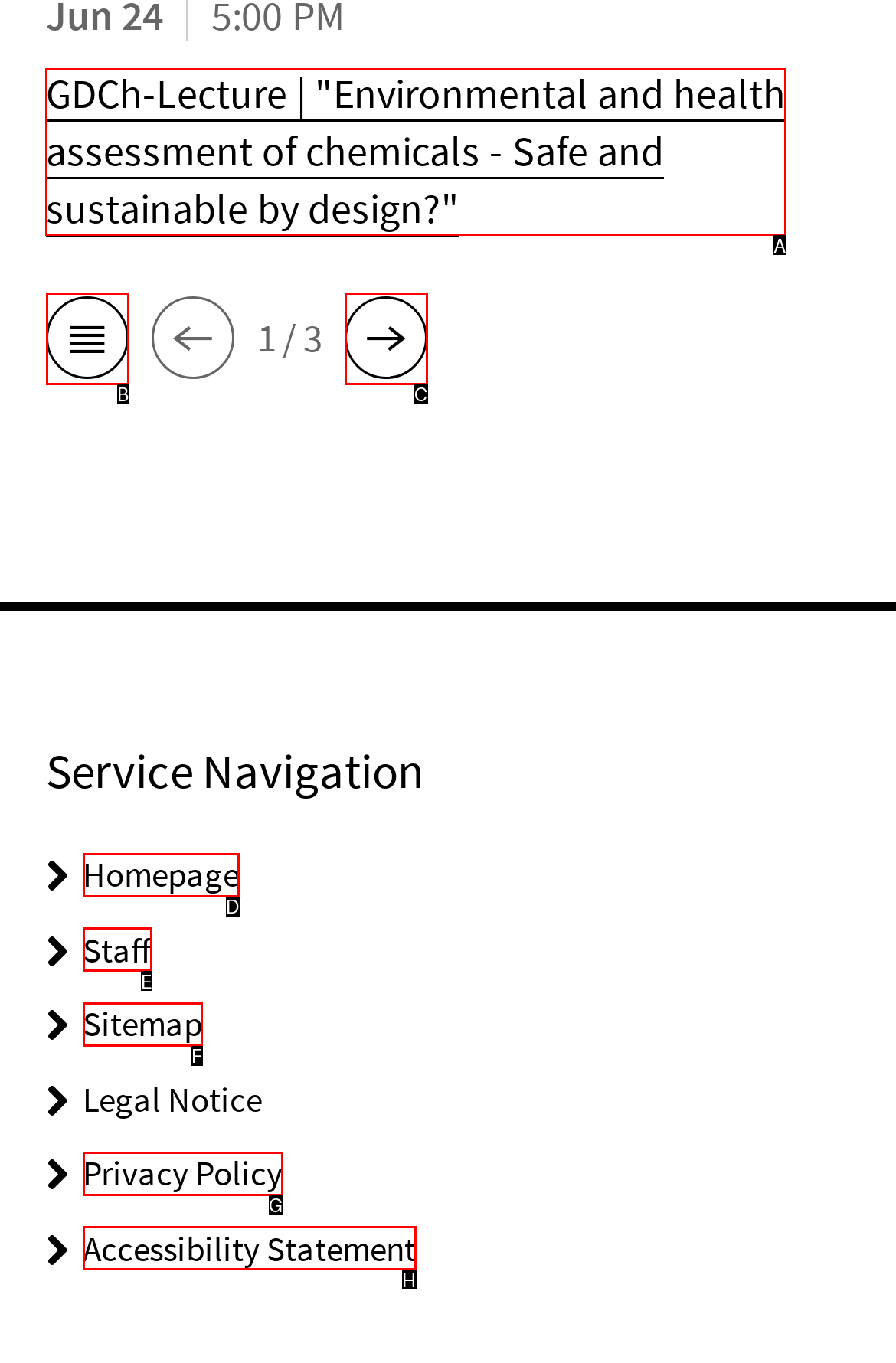Determine which option should be clicked to carry out this task: go to GDCh-Lecture
State the letter of the correct choice from the provided options.

A